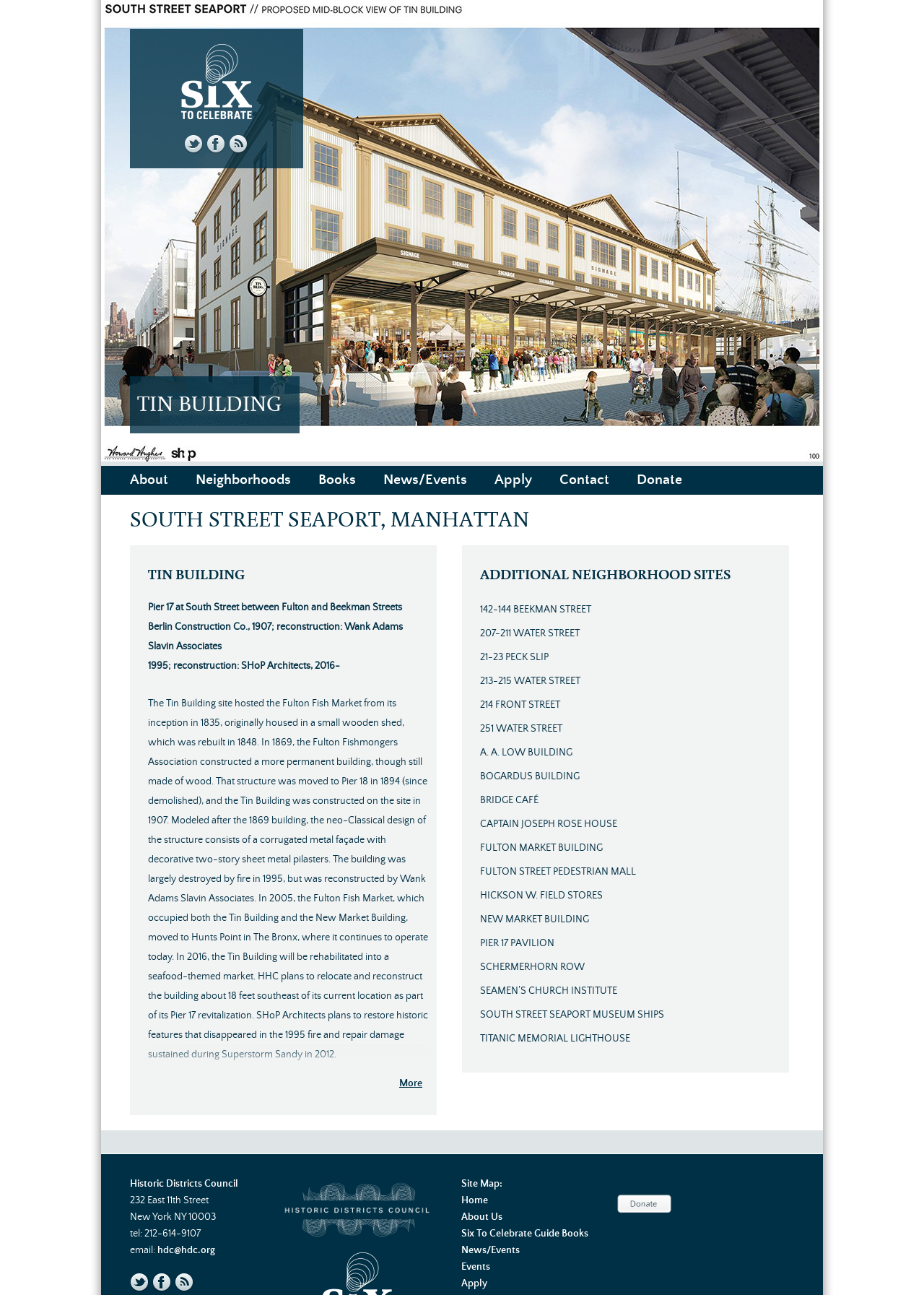What is the phone number of the Historic Districts Council?
Offer a detailed and exhaustive answer to the question.

The webpage has a static text 'tel: 212-614-9107' which is the phone number of the Historic Districts Council.